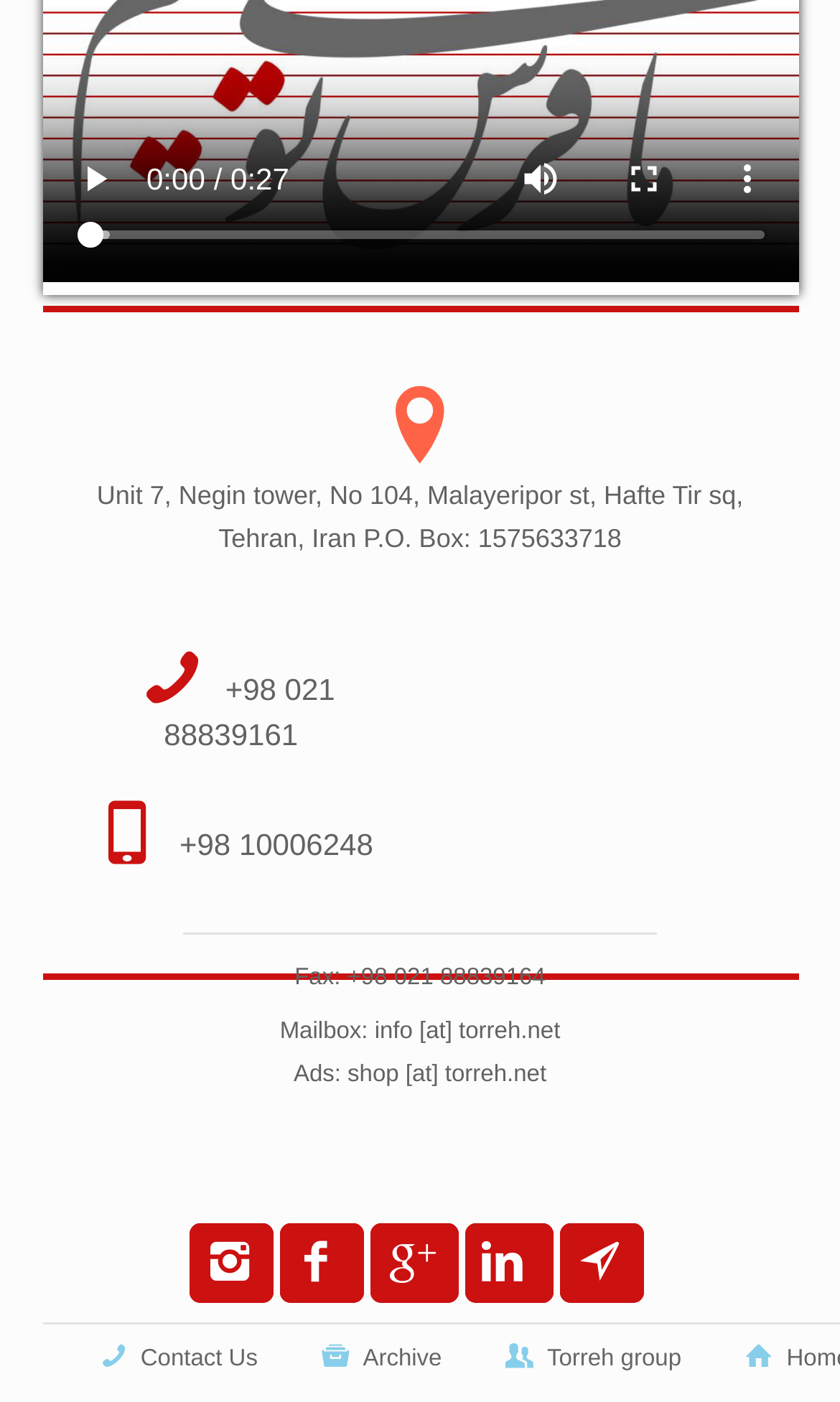Please study the image and answer the question comprehensively:
How many social media links are there?

I counted the number of link elements that contain social media icons. There are five social media links, each represented by a different icon.